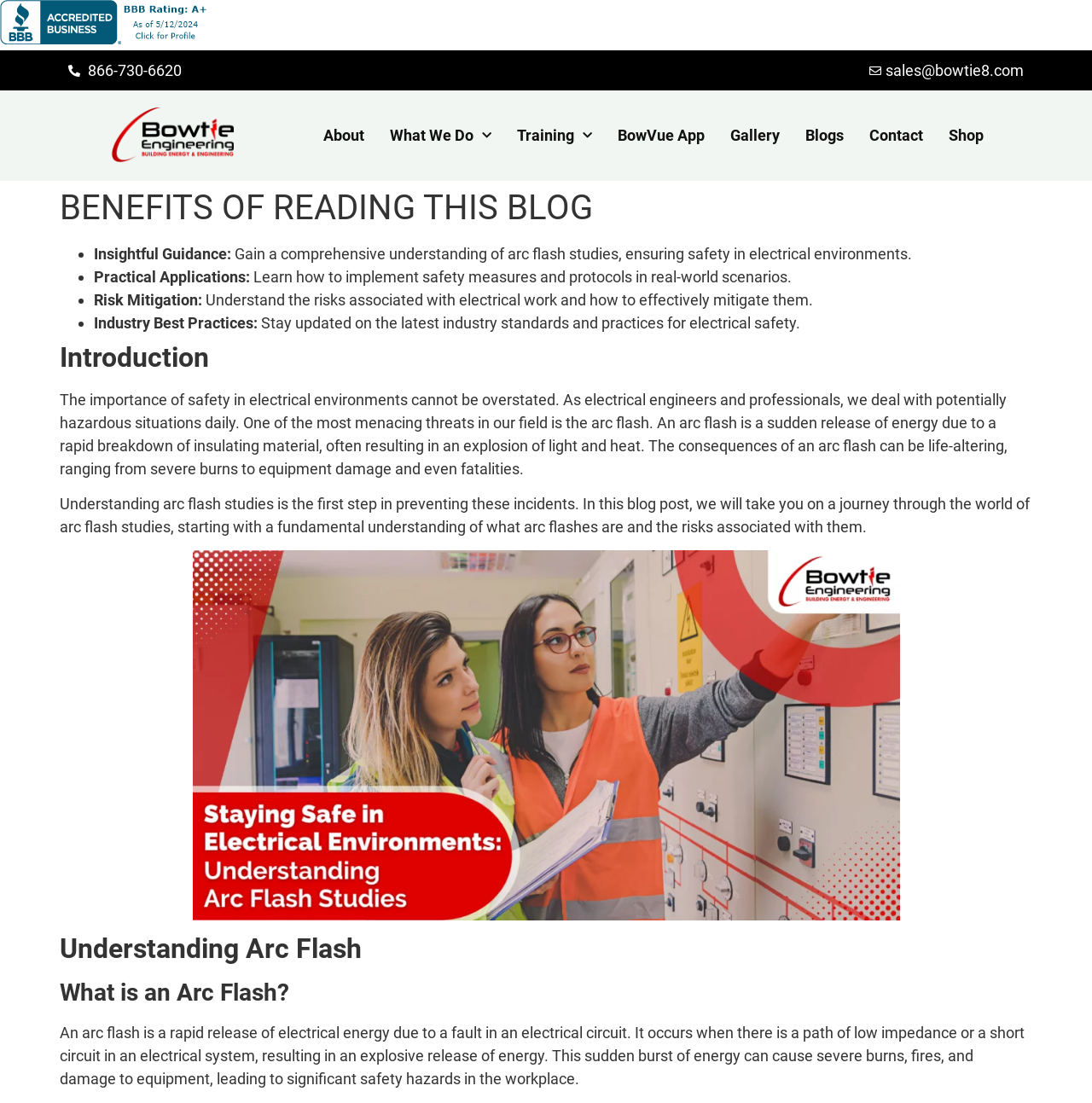Detail the various sections and features present on the webpage.

The webpage is about the importance of arc flash studies in ensuring electrical safety. At the top left corner, there is a link to "Bowtie Engineering BBB Business Review" accompanied by an image. Below it, there is a phone number "866-730-6620" and an email address "sales@bowtie8.com" on the same line. To the right of these, there is the "Bowtie8 Engineering Logo".

The main navigation menu is located below, with links to "About", "What We Do", "Training", "BowVue App", "Gallery", "Blogs", "Contact", and "Shop". These links are evenly spaced and aligned horizontally.

The main content of the webpage is divided into sections. The first section is titled "BENEFITS OF READING THIS BLOG" and lists four benefits of reading the blog, including gaining insightful guidance, learning practical applications, understanding risk mitigation, and staying updated on industry best practices.

The next section is titled "Introduction" and provides an overview of the importance of safety in electrical environments, explaining what an arc flash is and its consequences. This section is followed by another titled "Understanding Arc Flash", which delves deeper into the topic, explaining what an arc flash is and the risks associated with it.

Throughout the webpage, there are no images other than the "Bowtie Engineering BBB Business Review" image and the "Bowtie8 Engineering Logo". The text is well-organized and easy to read, with clear headings and concise paragraphs.